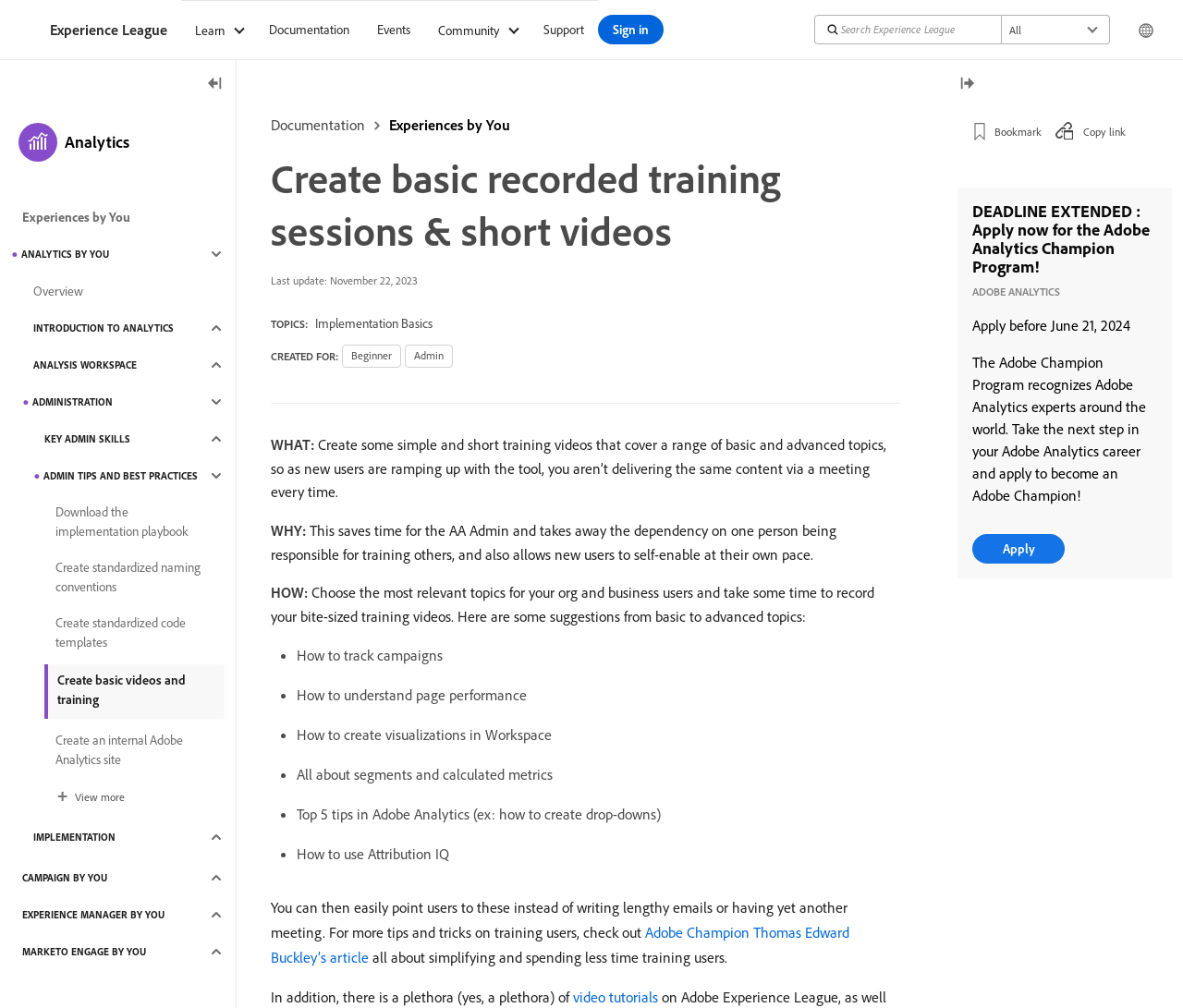Please identify the bounding box coordinates of the element's region that needs to be clicked to fulfill the following instruction: "View more". The bounding box coordinates should consist of four float numbers between 0 and 1, i.e., [left, top, right, bottom].

[0.063, 0.784, 0.105, 0.797]